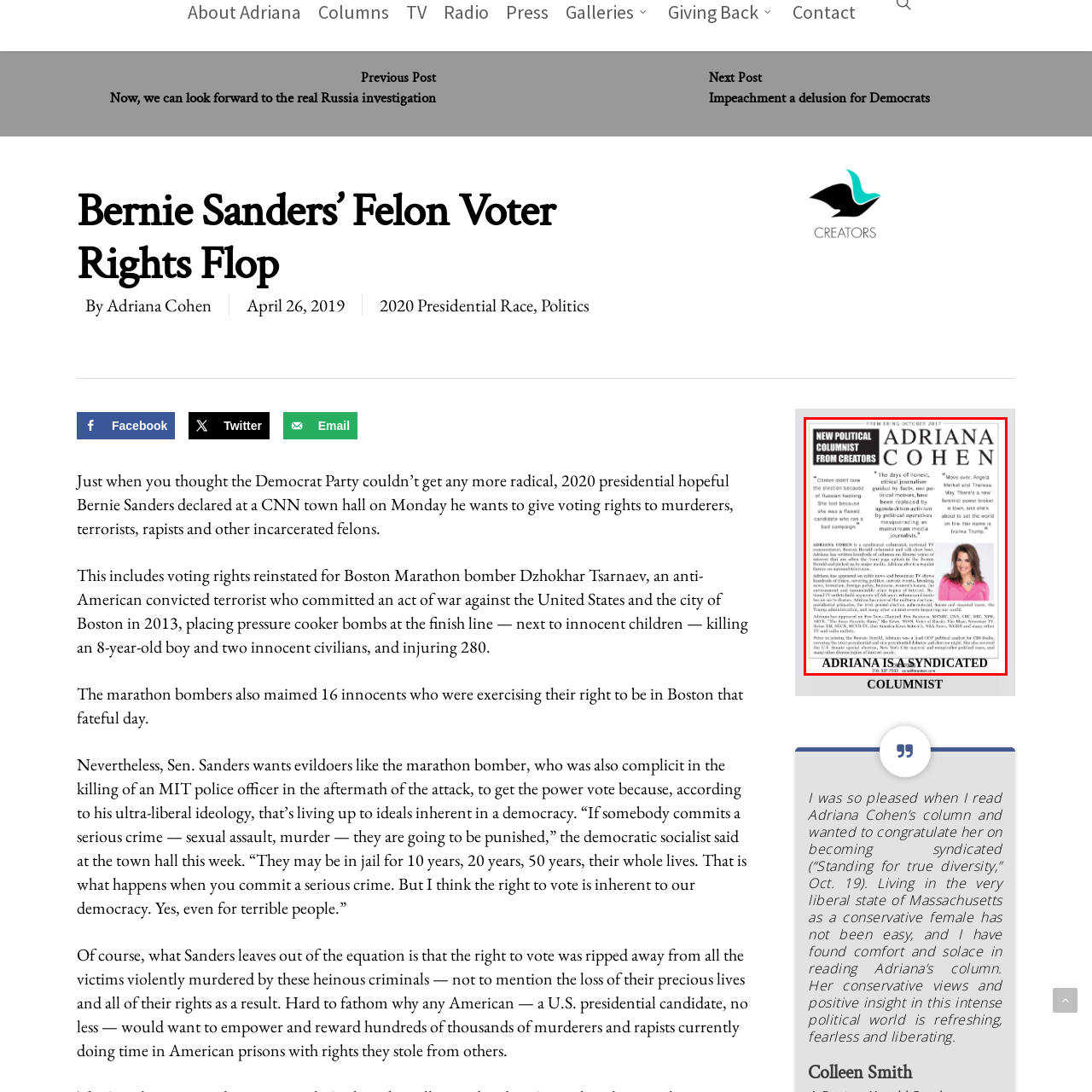Offer an in-depth description of the image encased within the red bounding lines.

The image features a newspaper-style announcement introducing Adriana Cohen as a new political columnist, dated October 2017. Prominently displayed at the top are the words "NEW POLITICAL COLUMNIST FROM CREATORS," along with a quote highlighting the issues surrounding ethical journalism in today’s media landscape: “The days of honest, ethical journalism guided by facts, not political motives, have been replaced by activist-driven ‘news’ guided by personal experiences as journalists.” 

Adriana Cohen is described as a syndicated columnist and television personality, with bold text declaring "ADRIANA IS A SYNDICATED COLUMNIST" beneath her photo. The layout is visually appealing, featuring a professional photograph of Cohen dressed in a stylish black outfit with a statement necklace, adding a personal and engaging touch to the announcement. The caption also includes a call to action or recognition of her contribution in the context of a politically charged environment, asserting her presence and influence in the media landscape.